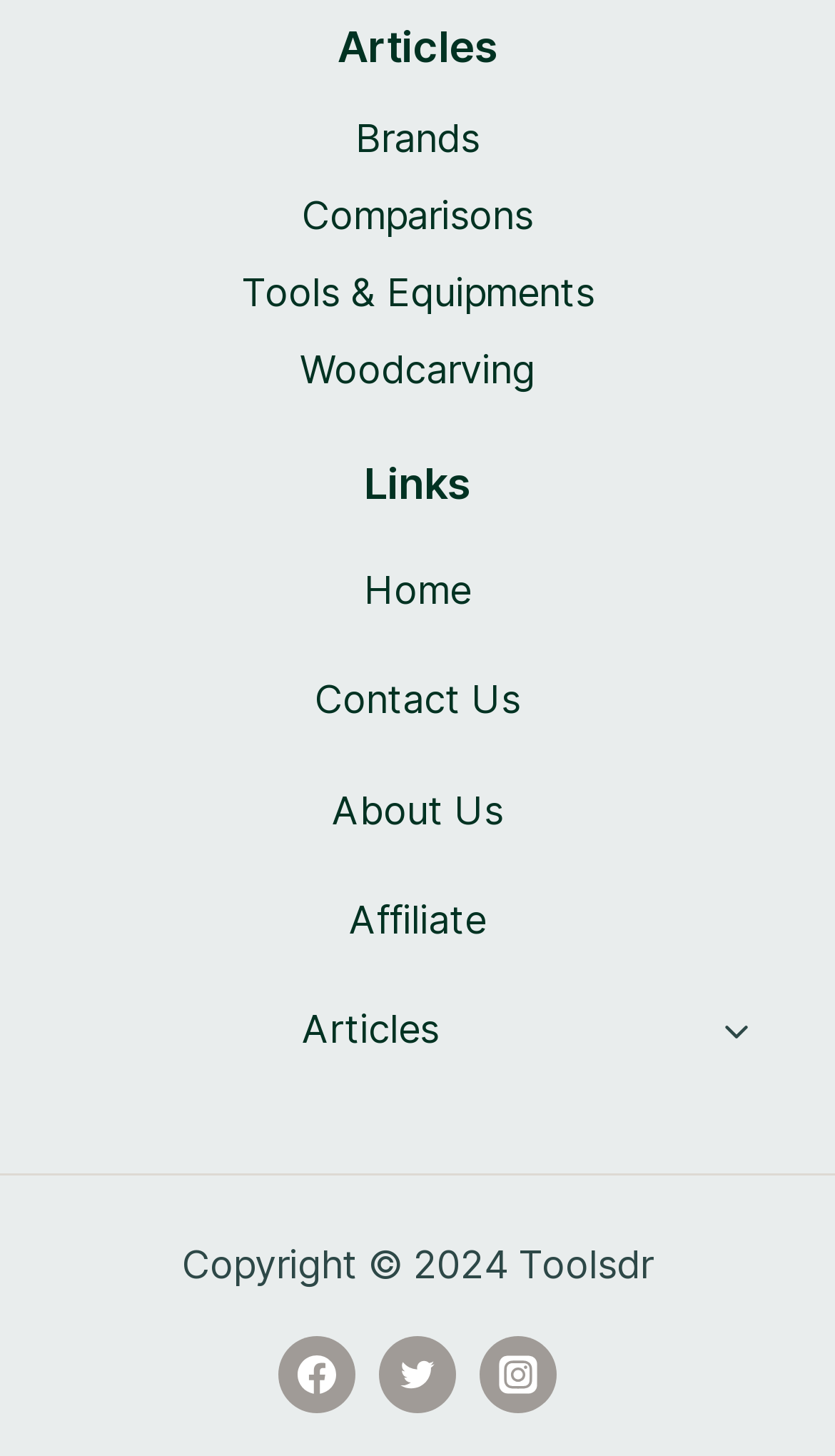Find the bounding box coordinates of the element's region that should be clicked in order to follow the given instruction: "Open the MENU". The coordinates should consist of four float numbers between 0 and 1, i.e., [left, top, right, bottom].

None